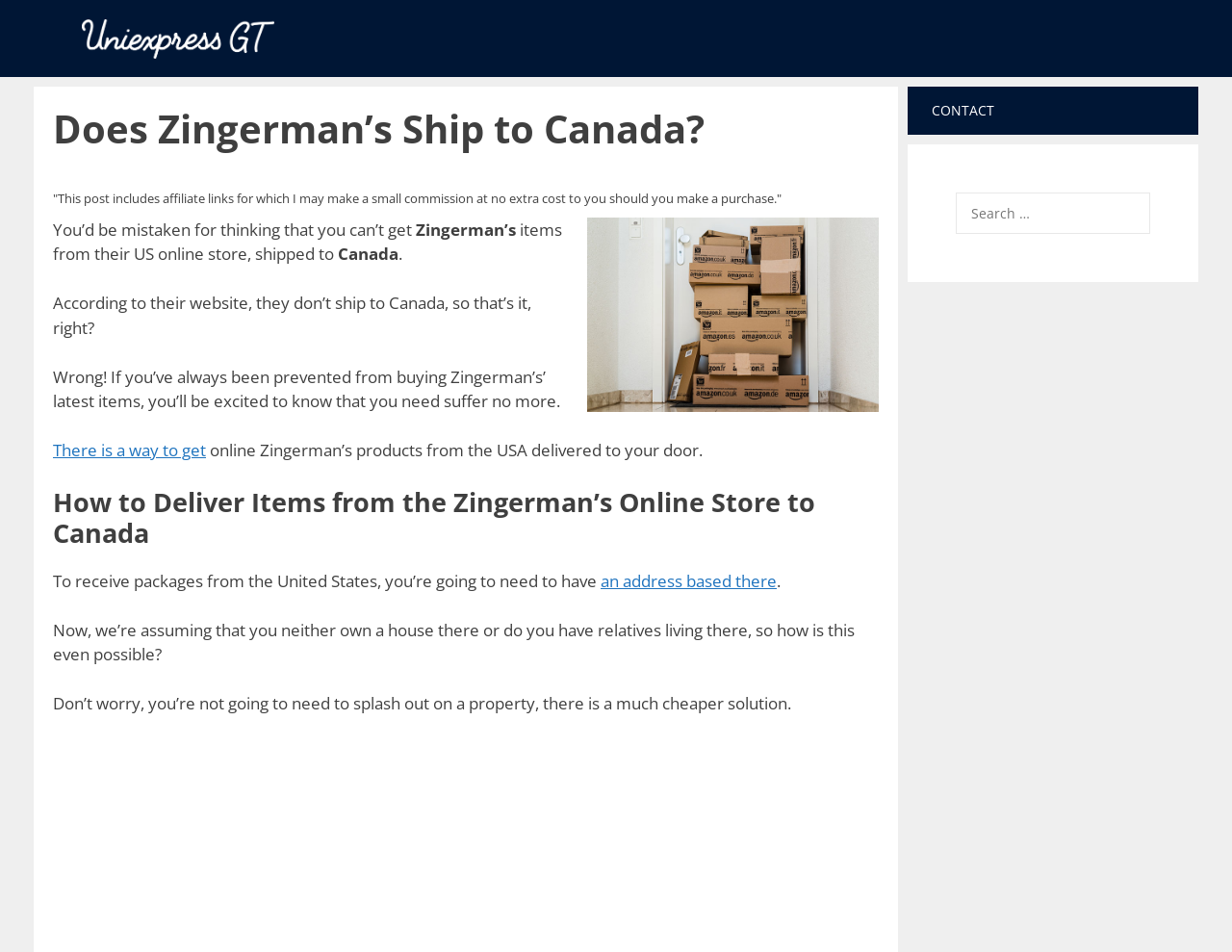Illustrate the webpage's structure and main components comprehensively.

The webpage is about shipping items from Zingerman's online store to Canada. At the top, there is a link to "uniexpress GT" accompanied by an image. Below this, there is a header that reads "Does Zingerman’s Ship to Canada?" followed by a disclaimer about affiliate links. 

To the right of the header, there is an image of boxes being delivered to a door. The main content of the page starts with a paragraph of text that explains that Zingerman's does not ship to Canada according to their website, but there is a way to get around this. 

The text continues to explain that with a US-based address, it is possible to receive packages from the United States. There are links and paragraphs of text that provide more information on how to achieve this. 

At the bottom of the page, there is a link to "CONTACT" and a search box with a label "Search for:". The overall content of the page is focused on providing a solution to ordering from Zingerman's and having it delivered to Canada.